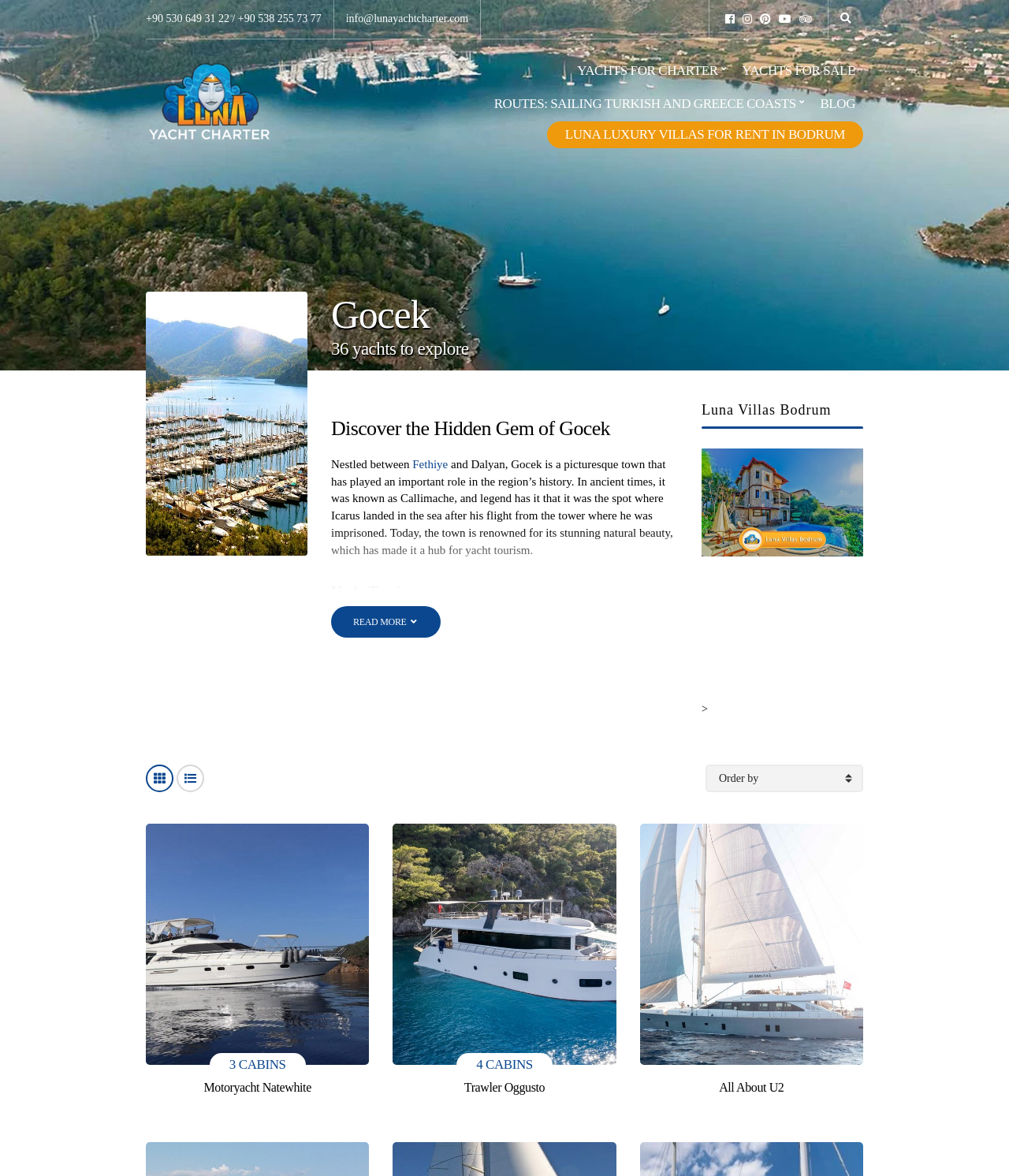Based on the image, provide a detailed response to the question:
What is the name of the town that is nestled between Fethiye and Dalyan?

I found the name of the town by reading the section of the webpage that talks about Gocek. The text mentions that Gocek is a picturesque town that is nestled between Fethiye and Dalyan.